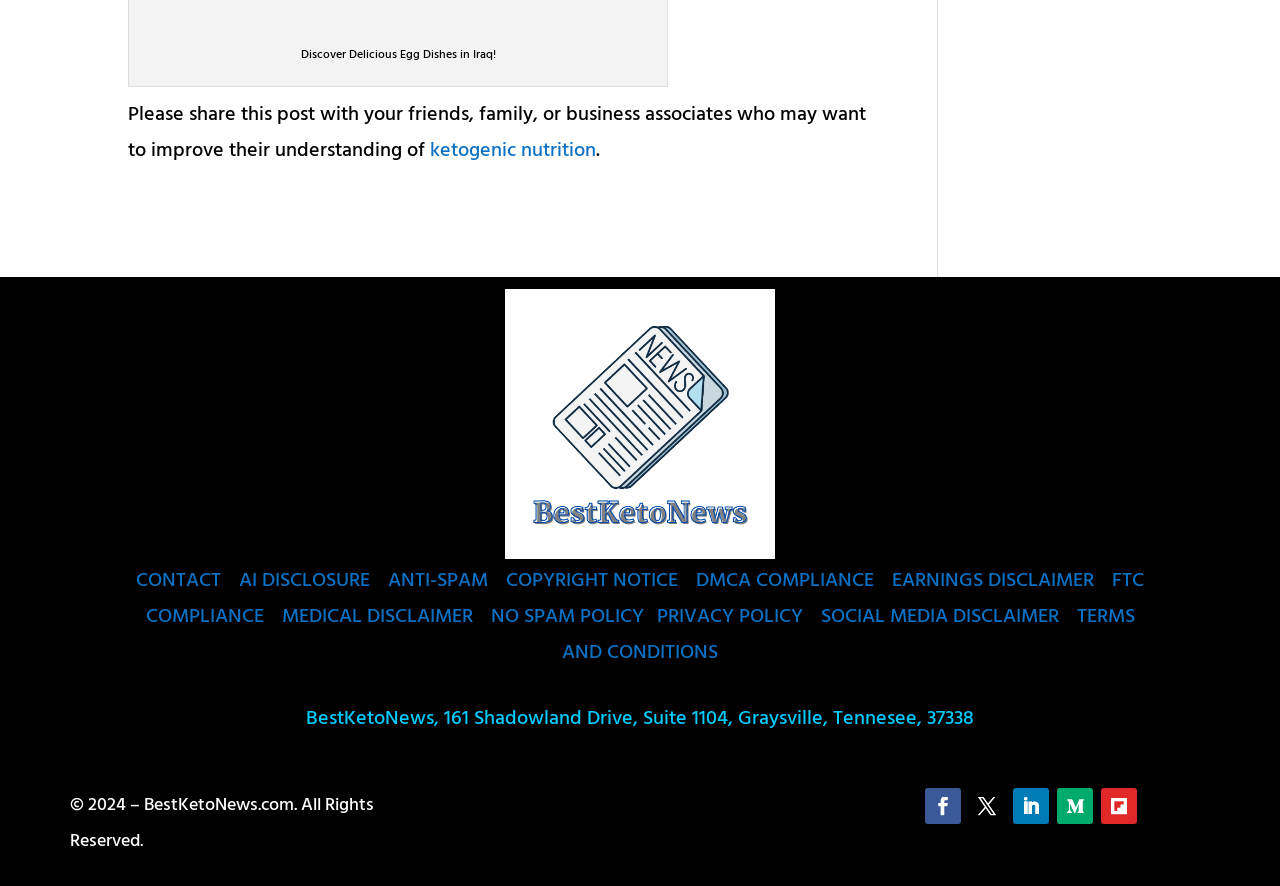Can you pinpoint the bounding box coordinates for the clickable element required for this instruction: "Click on the 'ketogenic nutrition' link"? The coordinates should be four float numbers between 0 and 1, i.e., [left, top, right, bottom].

[0.336, 0.153, 0.466, 0.189]